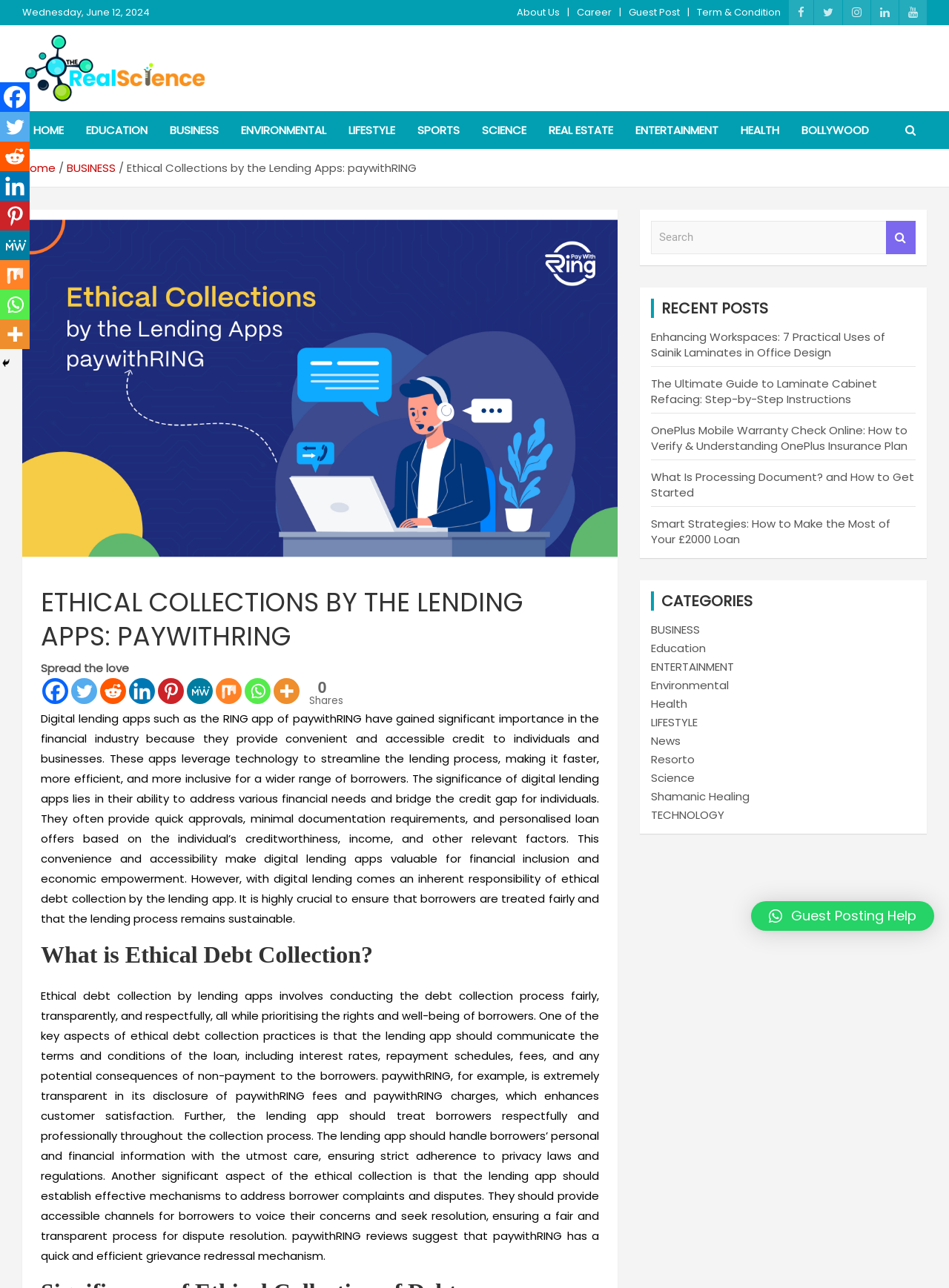Produce a meticulous description of the webpage.

This webpage is an article about the importance of ethical debt collection in digital lending apps, specifically highlighting the example of paywithRING. At the top of the page, there is a navigation bar with links to various sections, including "Home", "About Us", "Career", and more. Below this, there is a logo of "therealscience" and a heading with the title of the article.

The main content of the article is divided into sections, with headings and paragraphs of text. The article discusses the significance of digital lending apps, their benefits, and the importance of ethical debt collection practices. It also explains what ethical debt collection entails, including transparency, respect for borrowers, and effective mechanisms for addressing complaints.

On the right-hand side of the page, there is a sidebar with links to social media platforms, a search bar, and a section titled "RECENT POSTS" with links to other articles. Below this, there is a section titled "CATEGORIES" with links to different categories, such as "BUSINESS" and "Education".

At the bottom of the page, there are more links to social media platforms and a "Hide" button. The overall layout of the page is clean and easy to navigate, with clear headings and concise text.